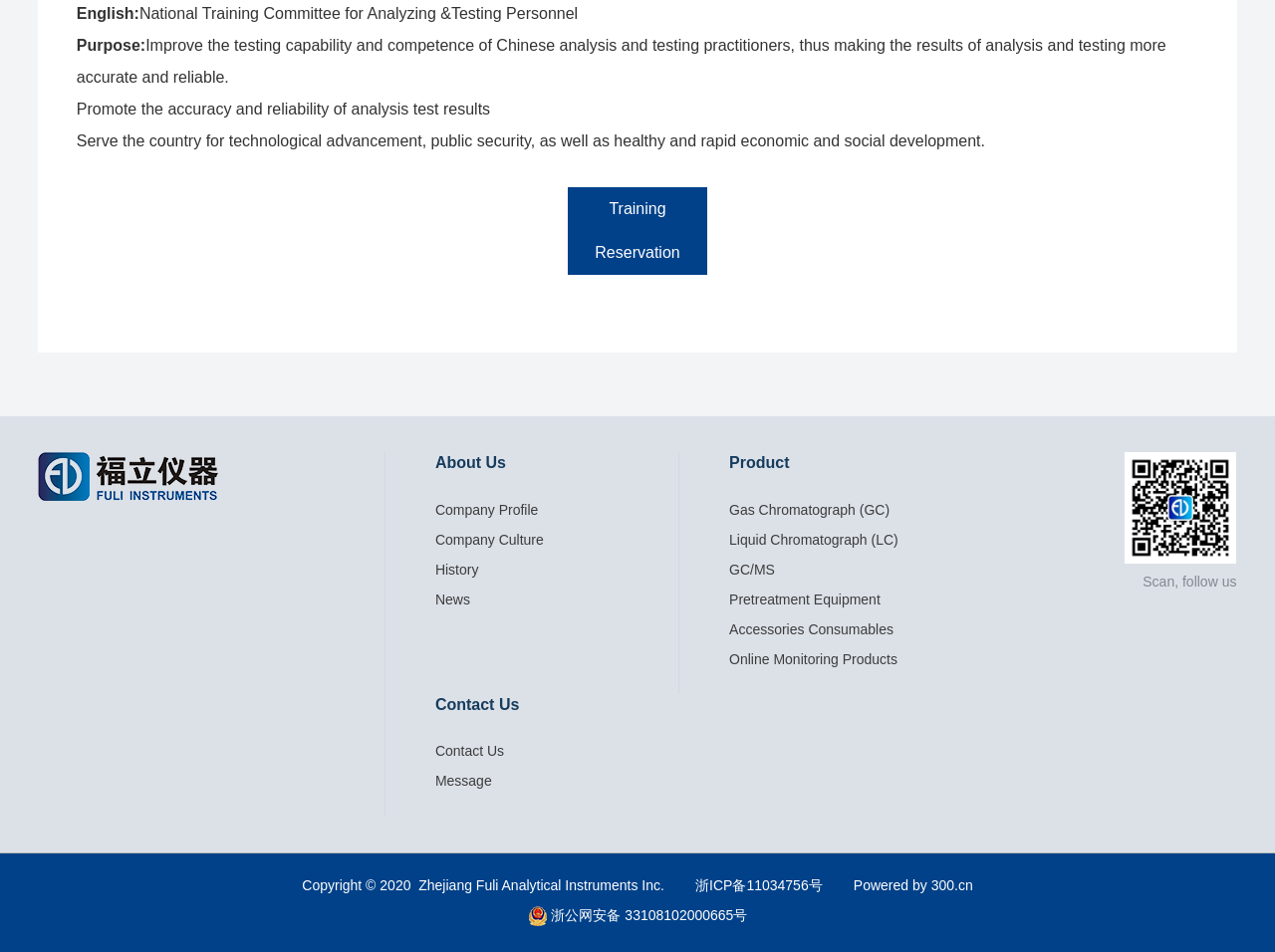Please analyze the image and provide a thorough answer to the question:
How can users contact the company?

Users can contact the company by clicking on the 'Contact Us' link, which is located at the bottom of the webpage, or by sending a message through the 'Message' link, also located at the bottom of the webpage.